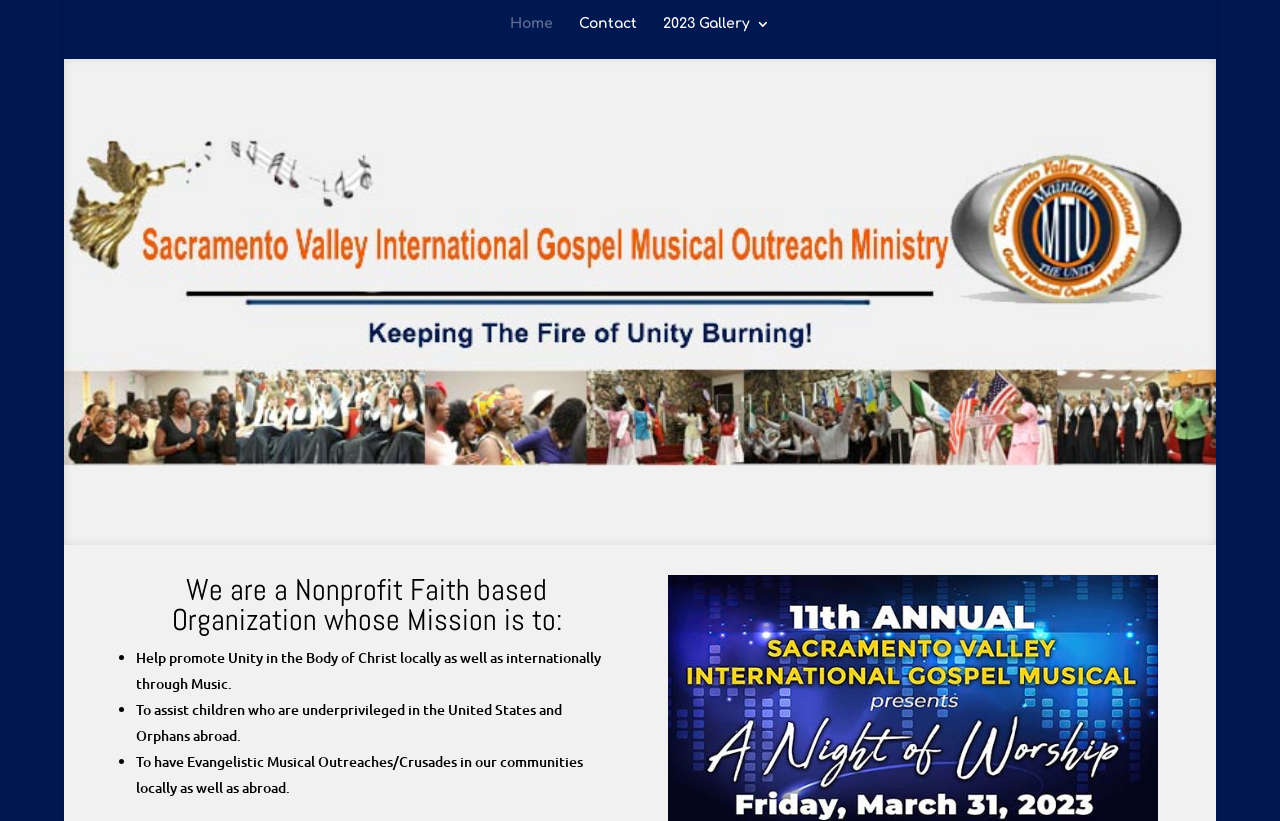Extract the primary headline from the webpage and present its text.

We are a Nonprofit Faith based Organization whose Mission is to: